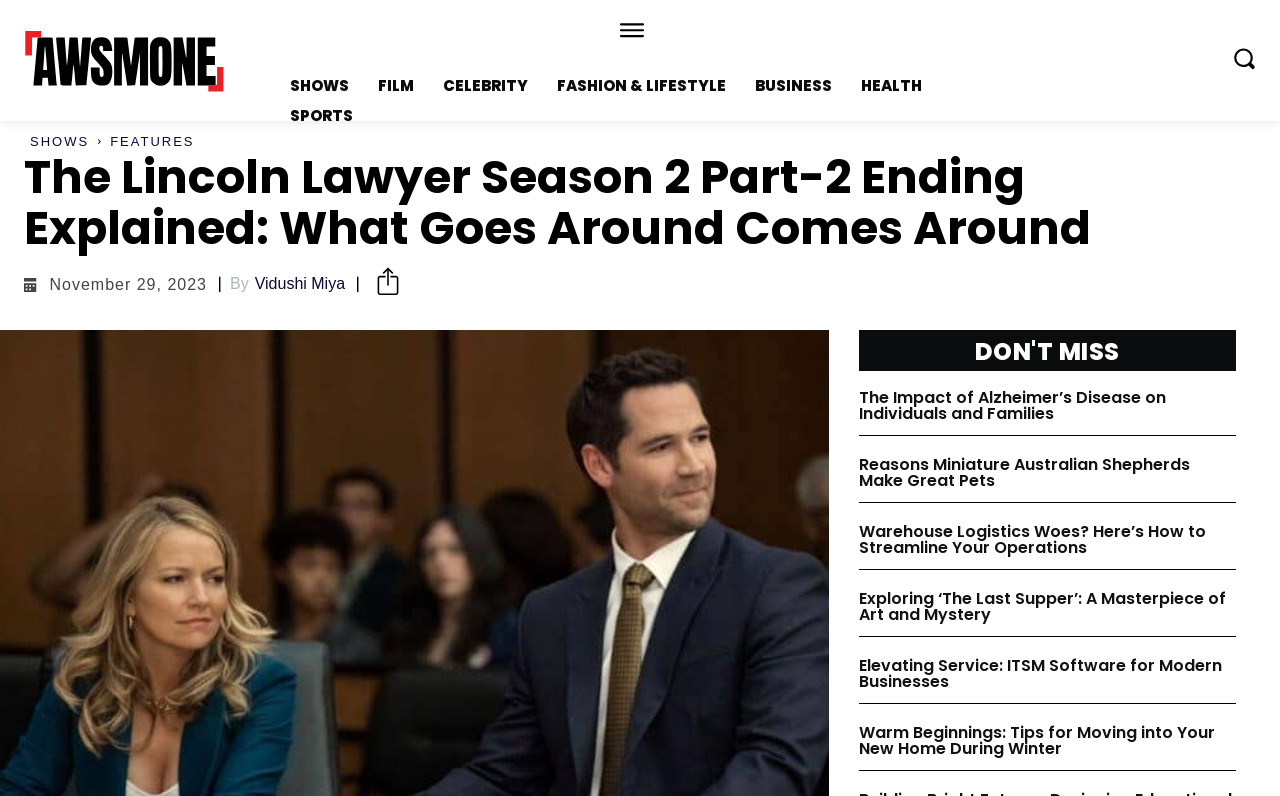How many social media platforms can you follow this website on?
Provide an in-depth and detailed answer to the question.

In the FOLLOW ON section, I can see links to 7 social media platforms, including FLIPBOARD, TWITTER, FACEBOOK, INSTAGRAM, PINTEREST, and two others represented by icons.